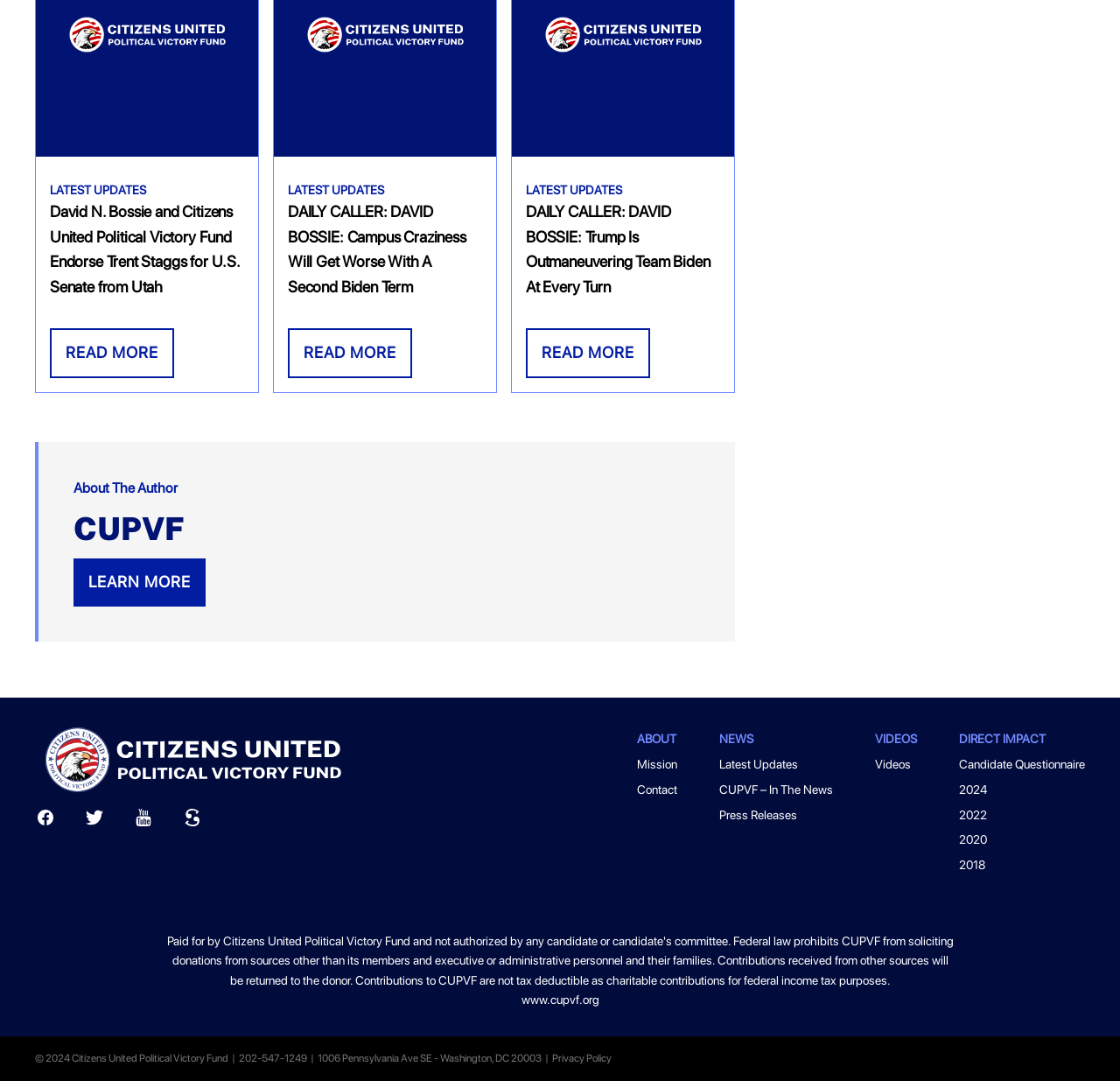What is the purpose of the 'READ MORE' links?
Can you provide an in-depth and detailed response to the question?

I inferred the purpose of the 'READ MORE' links by looking at their context. They are placed below news article titles, suggesting that they allow users to read more about those articles.